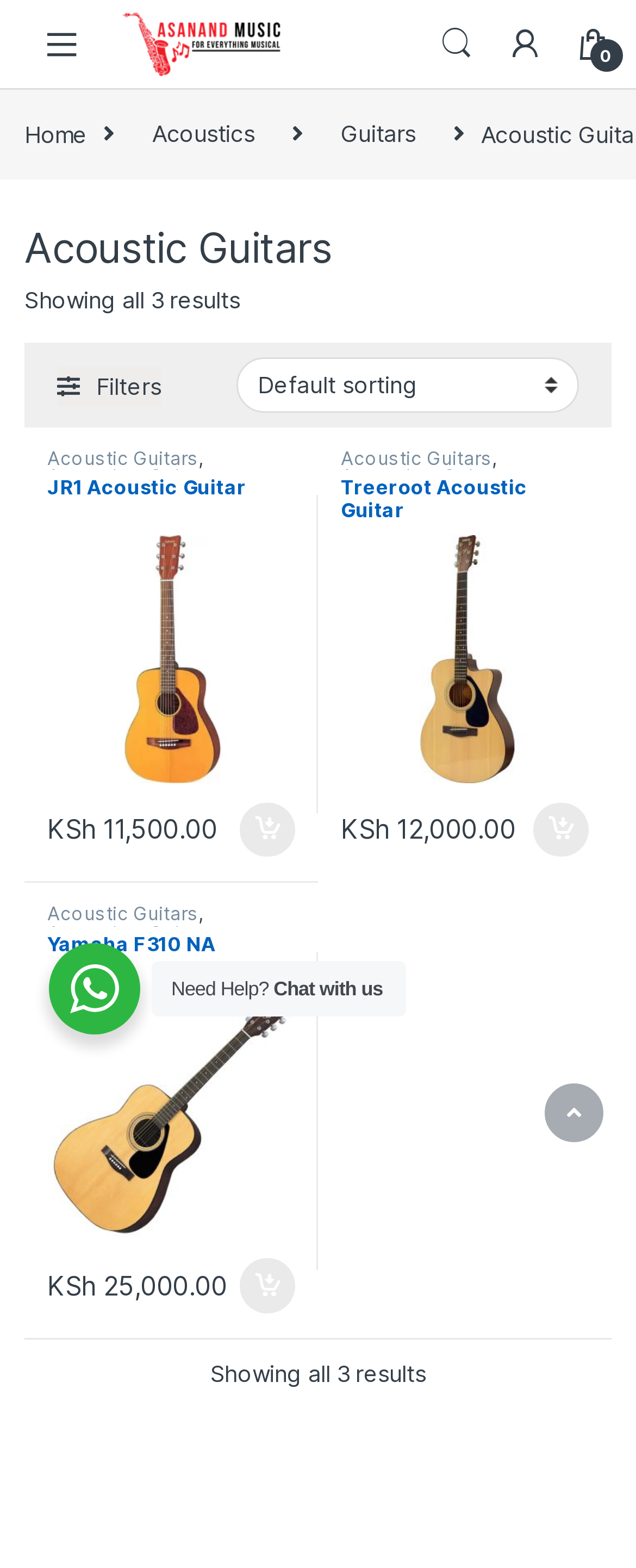Please mark the clickable region by giving the bounding box coordinates needed to complete this instruction: "Click on the 'Asanand Music' link".

[0.192, 0.006, 0.449, 0.05]